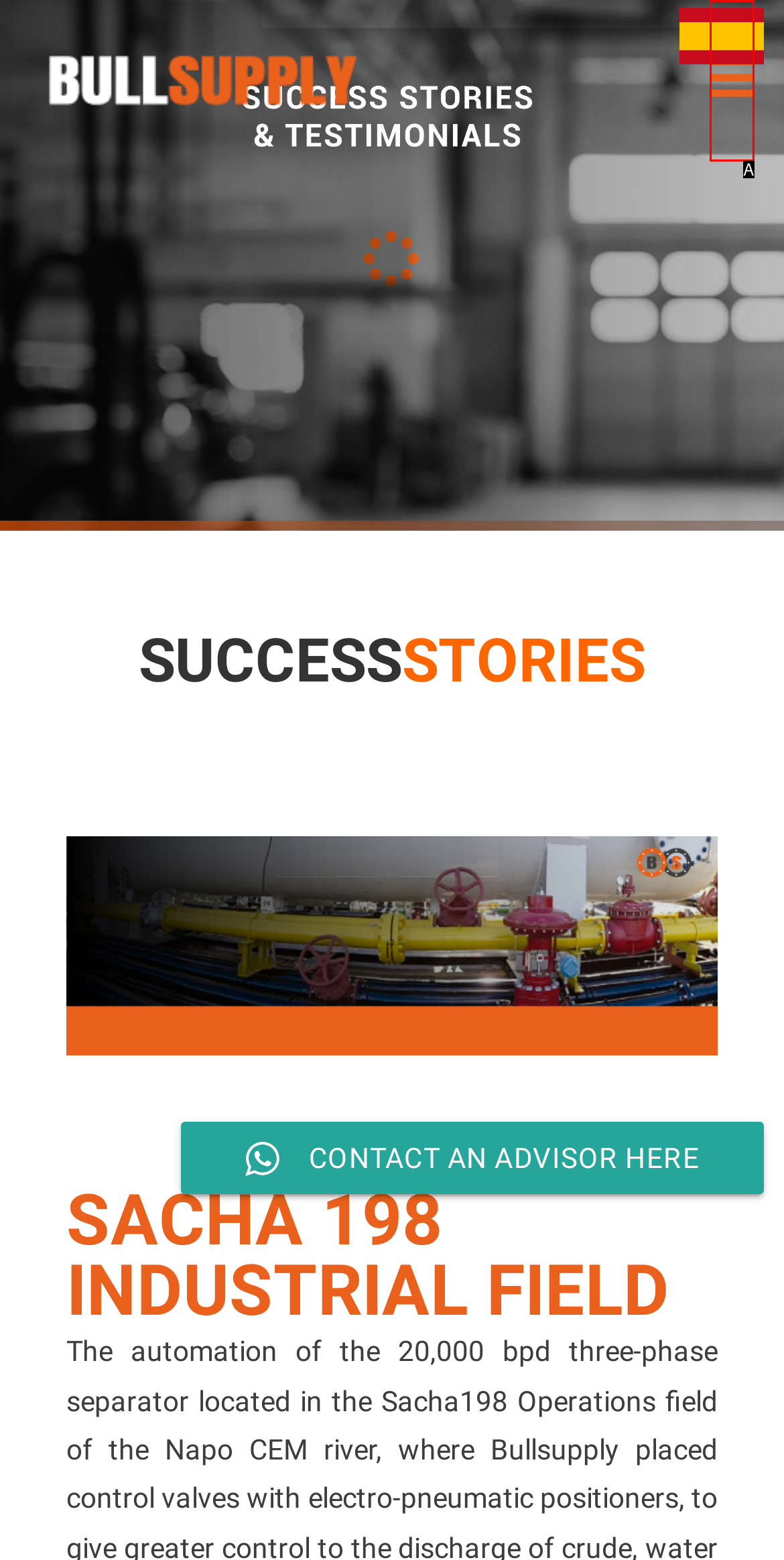Given the description: title="Open Menu", select the HTML element that matches it best. Reply with the letter of the chosen option directly.

A